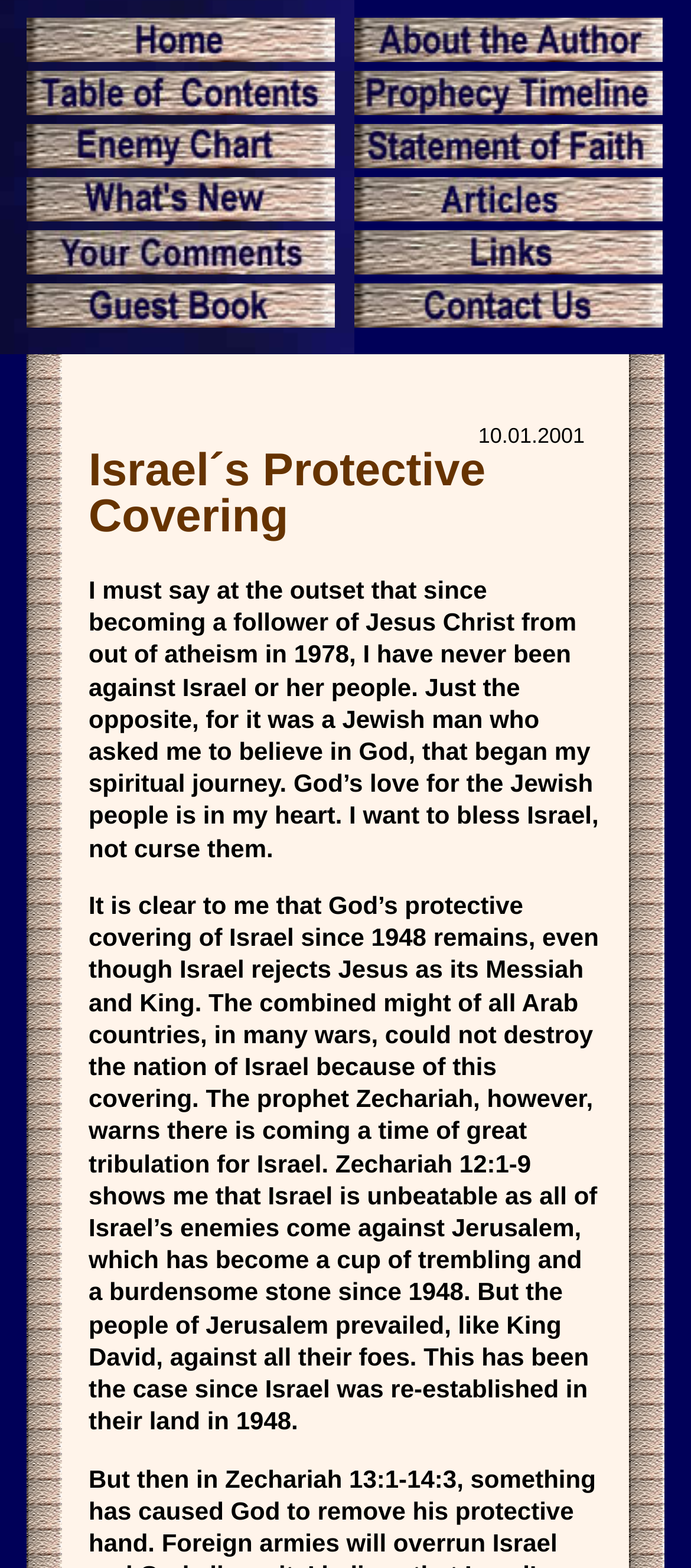Given the description "alt="Prophecy Timeline"", determine the bounding box of the corresponding UI element.

[0.513, 0.045, 0.959, 0.073]